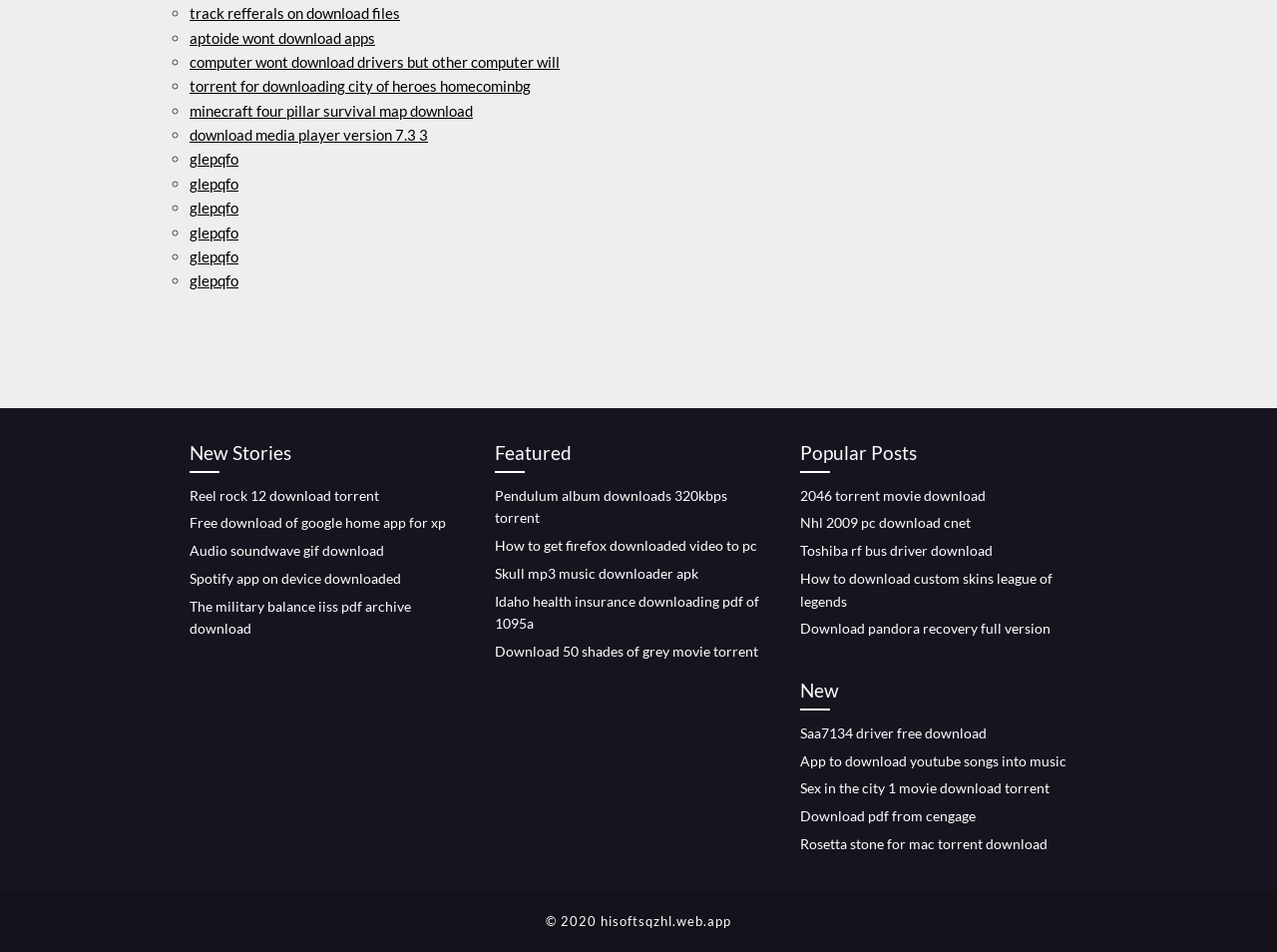Give the bounding box coordinates for this UI element: "Download pandora recovery full version". The coordinates should be four float numbers between 0 and 1, arranged as [left, top, right, bottom].

[0.627, 0.651, 0.823, 0.669]